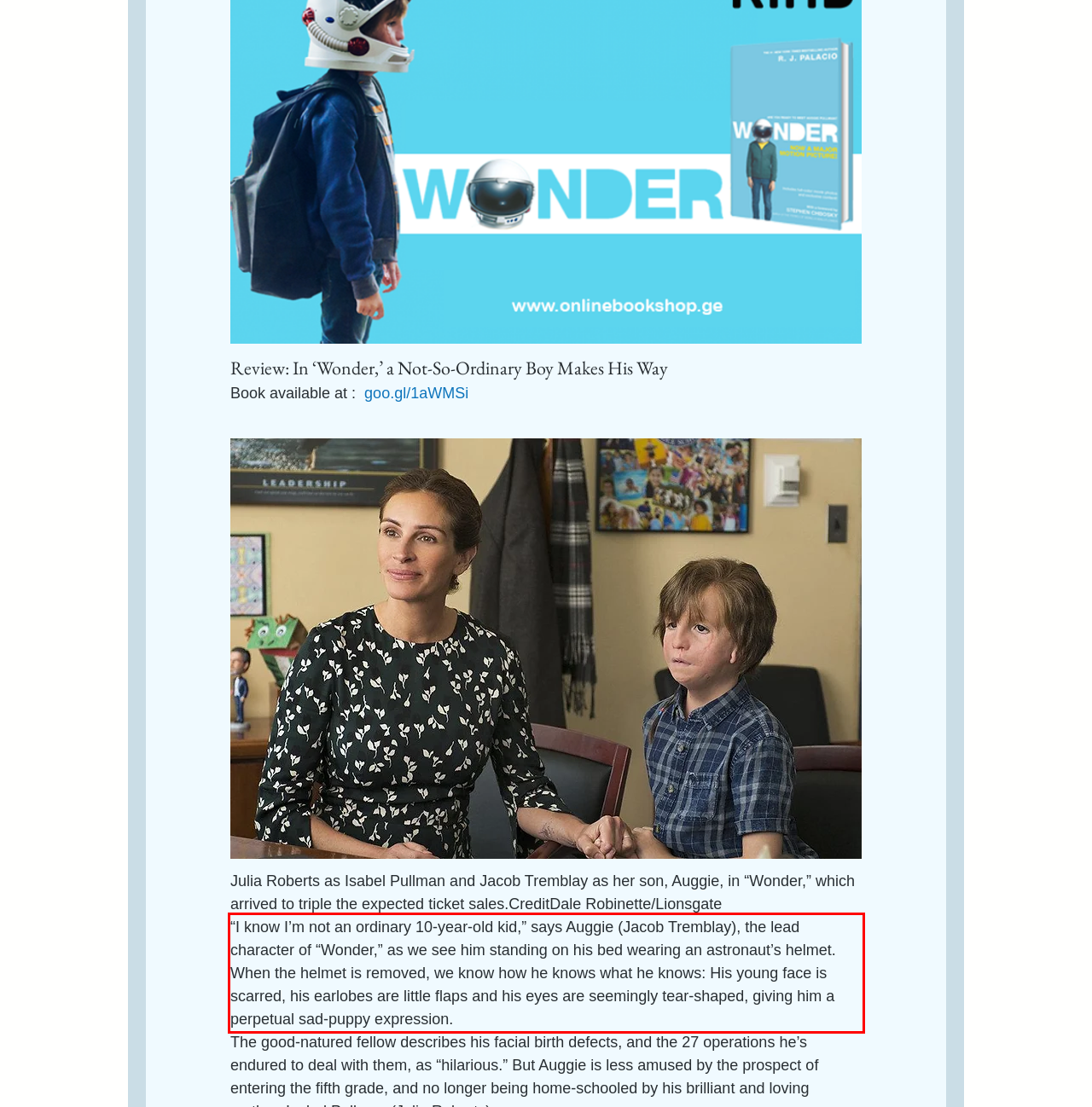Observe the screenshot of the webpage that includes a red rectangle bounding box. Conduct OCR on the content inside this red bounding box and generate the text.

“I know I’m not an ordinary 10-year-old kid,” says Auggie (Jacob Tremblay), the lead character of “Wonder,” as we see him standing on his bed wearing an astronaut’s helmet. When the helmet is removed, we know how he knows what he knows: His young face is scarred, his earlobes are little flaps and his eyes are seemingly tear-shaped, giving him a perpetual sad-puppy expression.